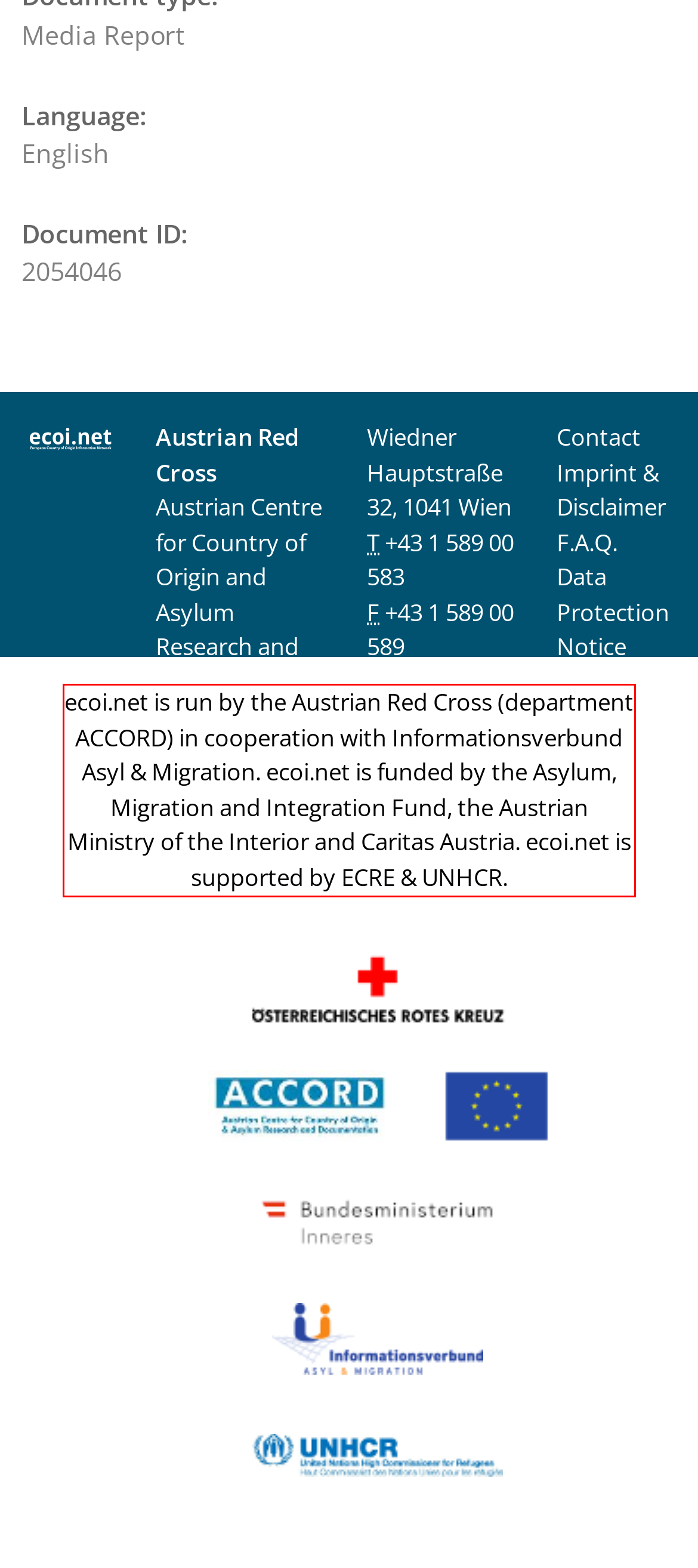By examining the provided screenshot of a webpage, recognize the text within the red bounding box and generate its text content.

ecoi.net is run by the Austrian Red Cross (department ACCORD) in cooperation with Informationsverbund Asyl & Migration. ecoi.net is funded by the Asylum, Migration and Integration Fund, the Austrian Ministry of the Interior and Caritas Austria. ecoi.net is supported by ECRE & UNHCR.